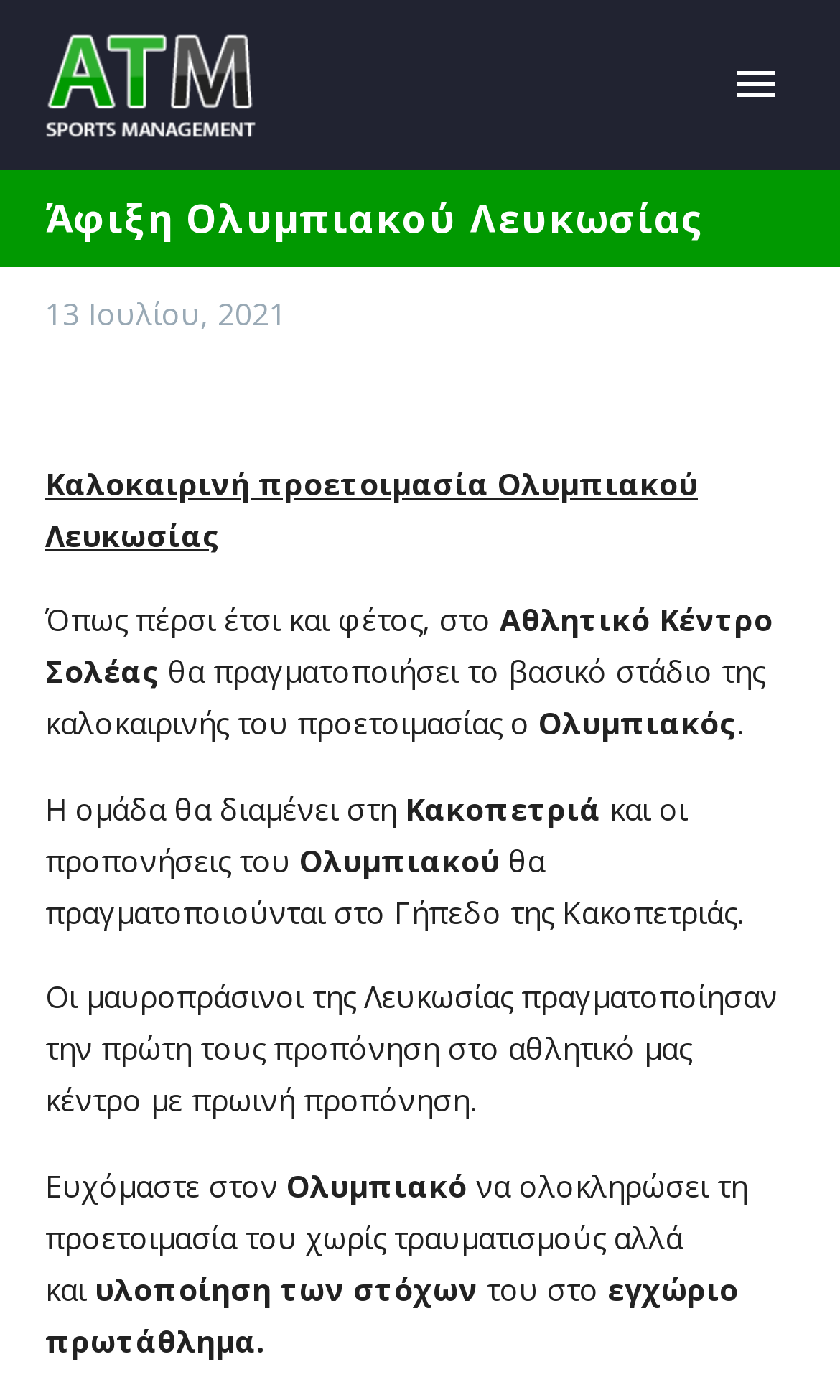Explain the webpage's layout and main content in detail.

The webpage appears to be a news article or blog post about the Olympiacos football team's summer preparation. At the top of the page, there is a logo image of ATM Sports Management, accompanied by a primary menu button and a series of links to different sections of the website, including profile, services, events, gallery, store, news, contact, and language options.

Below the top navigation bar, there is a heading that reads "Άφιξη Ολυμπιακού Λευκωσίας" (Arrival of Olympiacos Lefkosias). The main content of the article is divided into several paragraphs, with the first paragraph mentioning the summer preparation of the Olympiacos team, which will take place at the Athletic Center Soleas.

The article continues to describe the team's schedule and training plans, including their stay in Kakopetria and training sessions at the local stadium. There are several images on the page, including a small flag icon representing the Greek language option.

Throughout the article, there are several static text elements that provide additional information and context about the team's preparation and goals for the upcoming season. The text is presented in a clear and readable format, with adequate spacing between paragraphs and sections. Overall, the webpage appears to be a informative and well-structured news article about the Olympiacos football team.